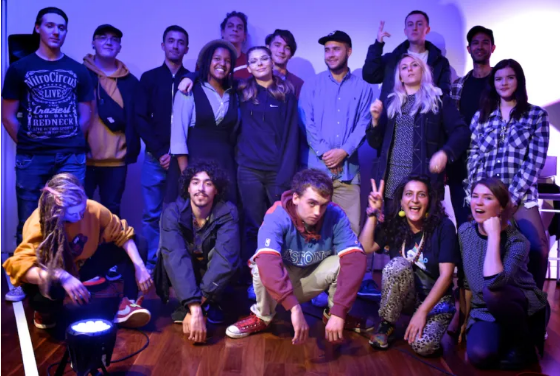What is the name of the program depicted in the image?
Answer the question with a single word or phrase by looking at the picture.

Lighthouse Young Creatives (LYC)